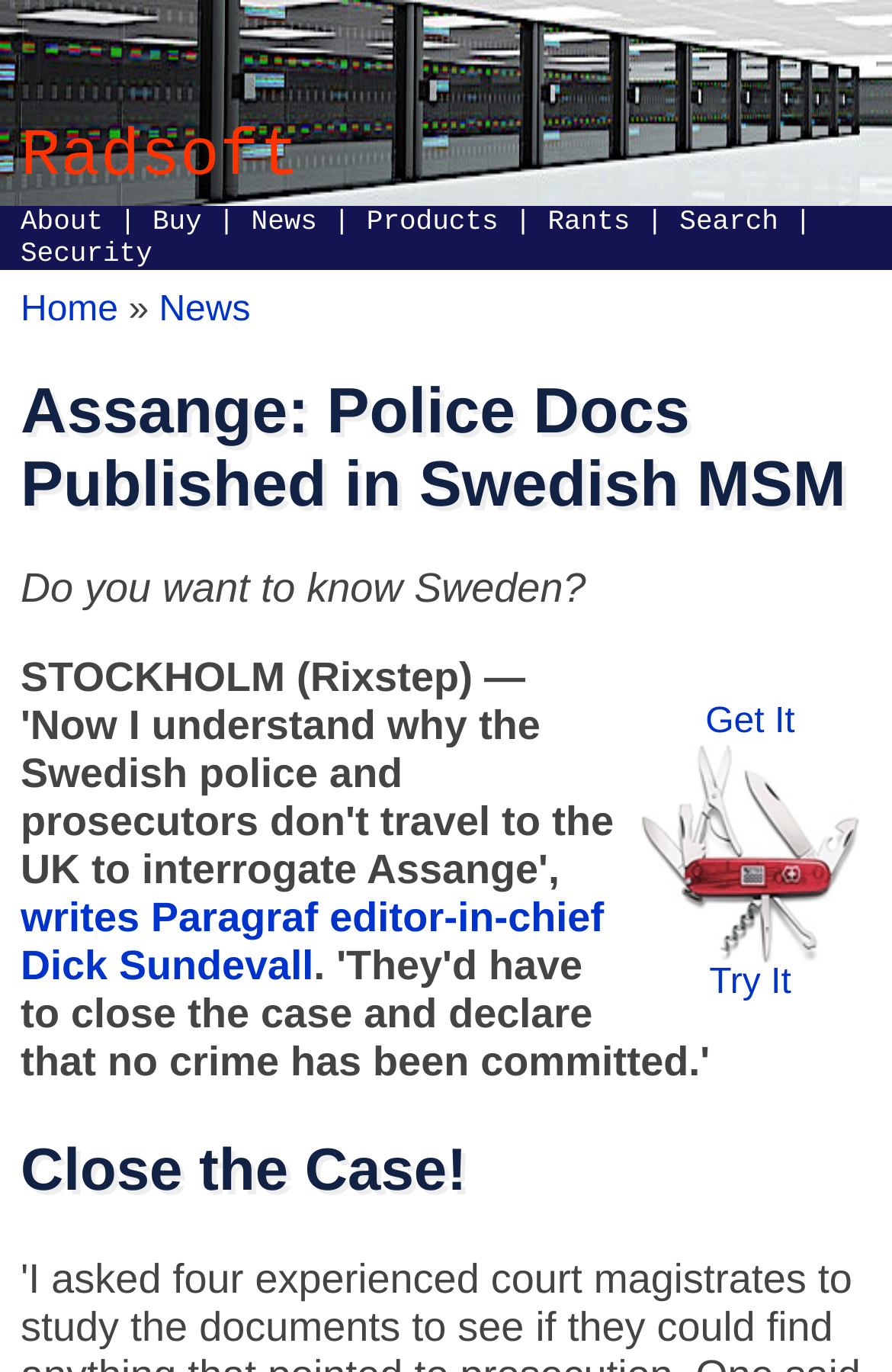What is the name of the website?
Give a comprehensive and detailed explanation for the question.

The name of the website can be found in the top-left corner of the webpage, where it says 'Practices in ProgrammingRadsoft'.